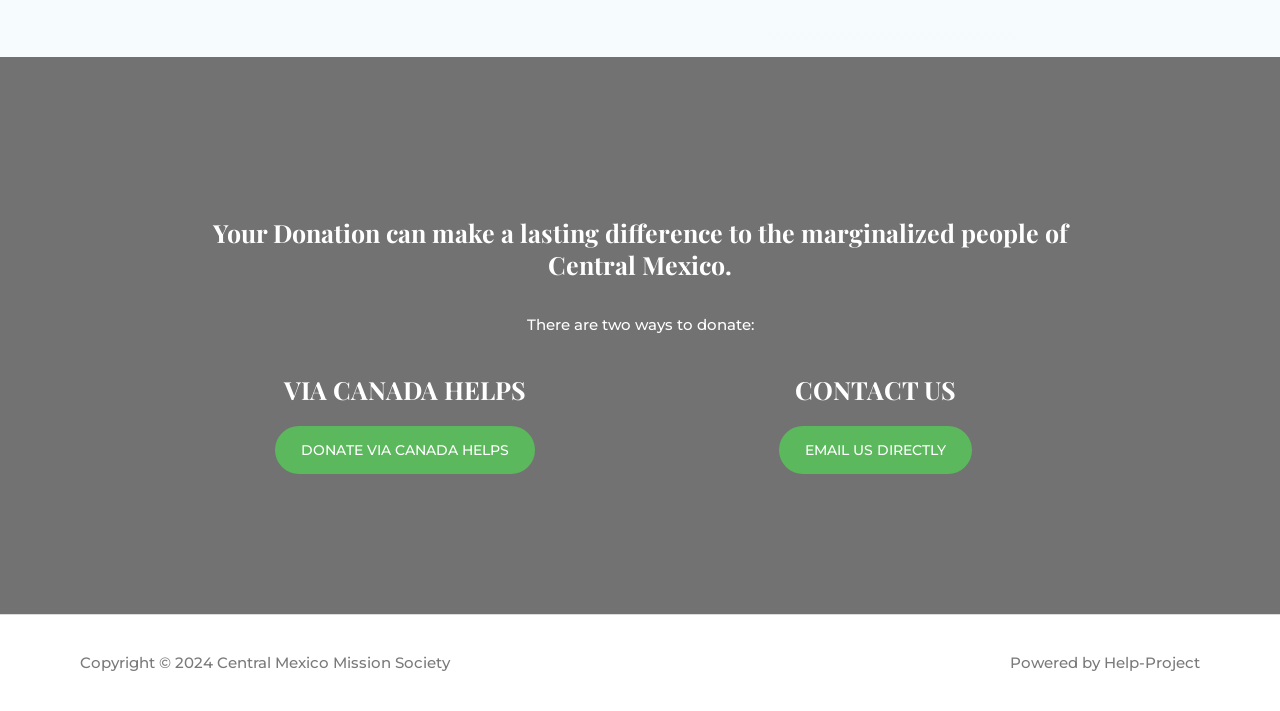Identify the bounding box for the described UI element. Provide the coordinates in (top-left x, top-left y, bottom-right x, bottom-right y) format with values ranging from 0 to 1: Donate via Canada Helps

[0.215, 0.599, 0.418, 0.667]